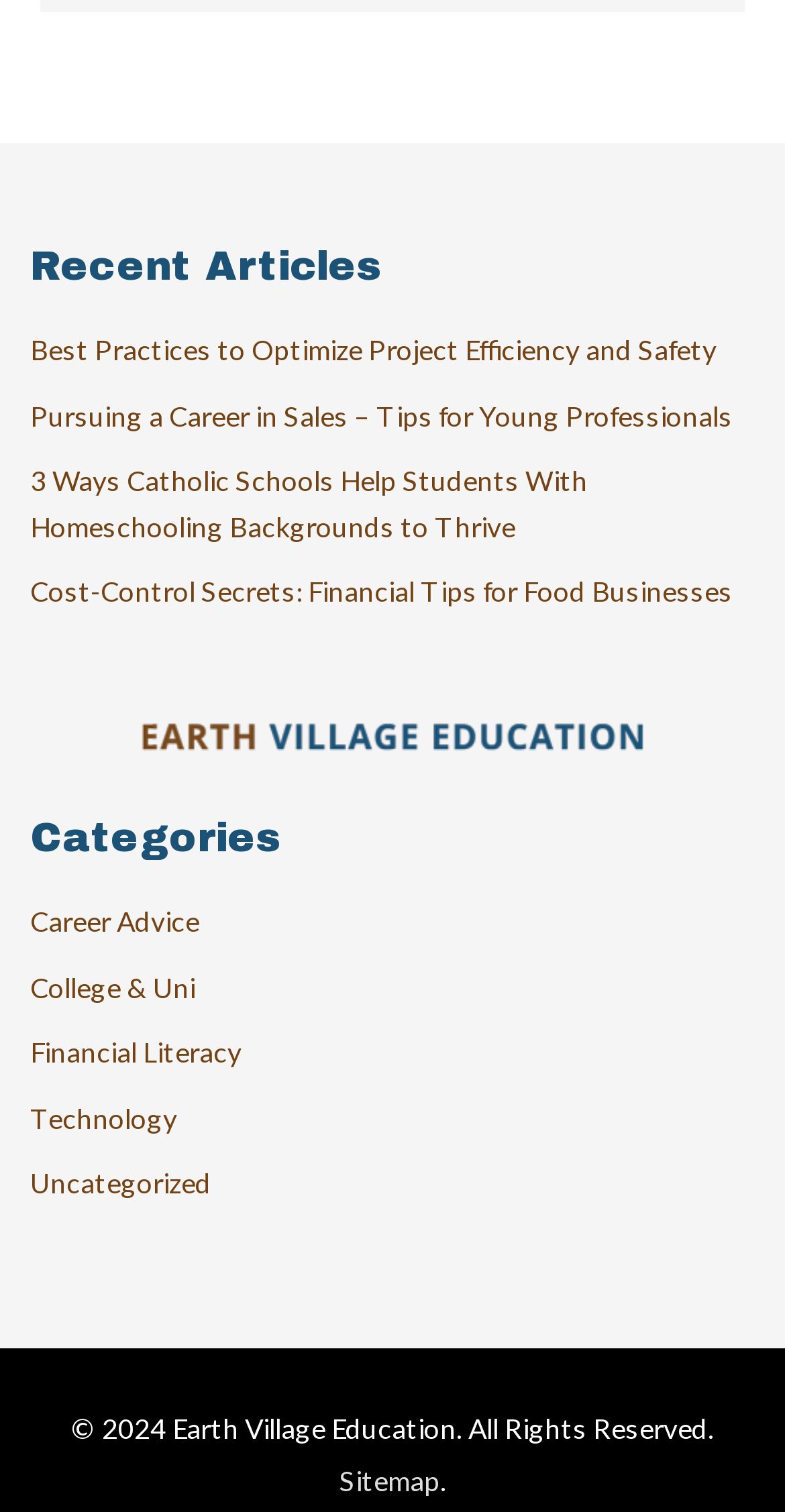Please identify the bounding box coordinates of the clickable region that I should interact with to perform the following instruction: "read about best practices to optimize project efficiency and safety". The coordinates should be expressed as four float numbers between 0 and 1, i.e., [left, top, right, bottom].

[0.038, 0.22, 0.913, 0.243]